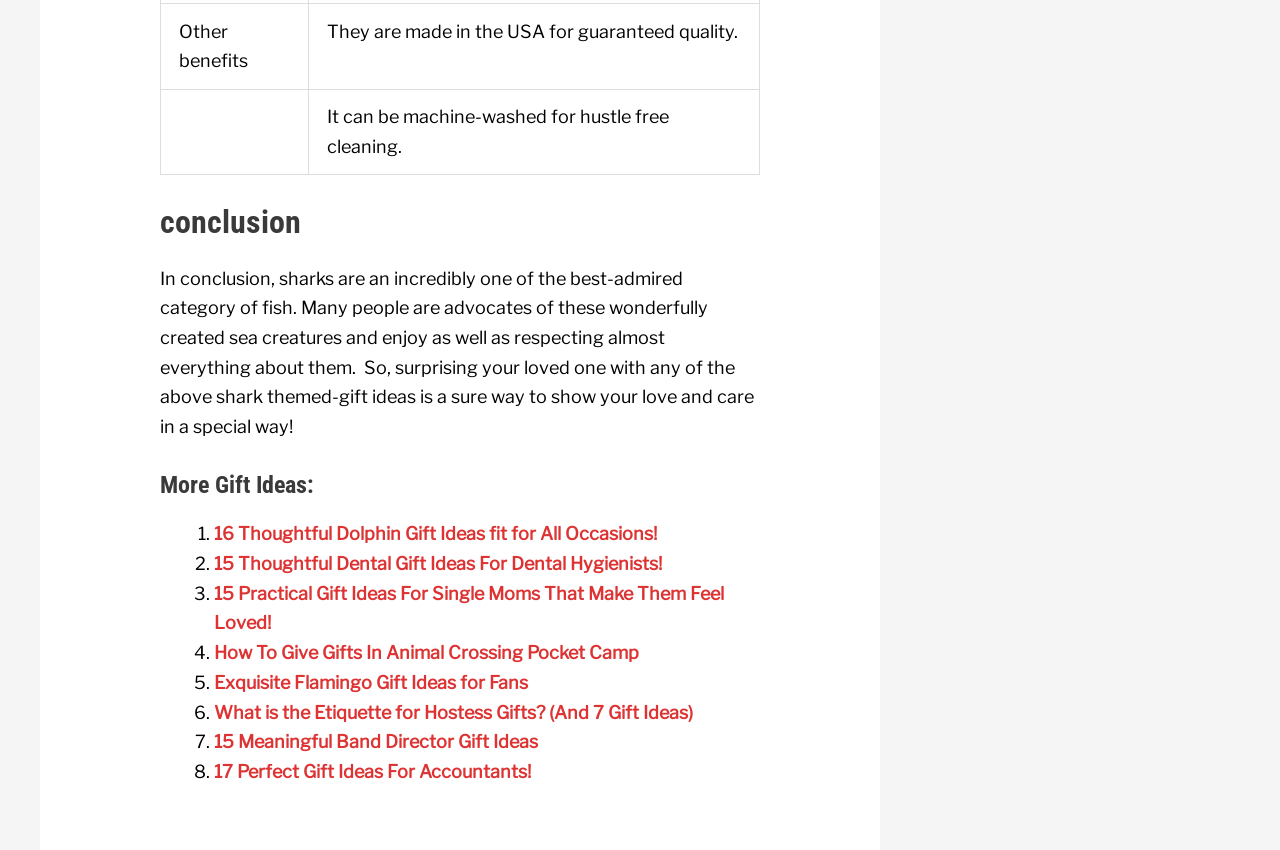Please identify the bounding box coordinates of the element on the webpage that should be clicked to follow this instruction: "Click on '15 Thoughtful Dental Gift Ideas For Dental Hygienists!' link". The bounding box coordinates should be given as four float numbers between 0 and 1, formatted as [left, top, right, bottom].

[0.167, 0.651, 0.517, 0.675]